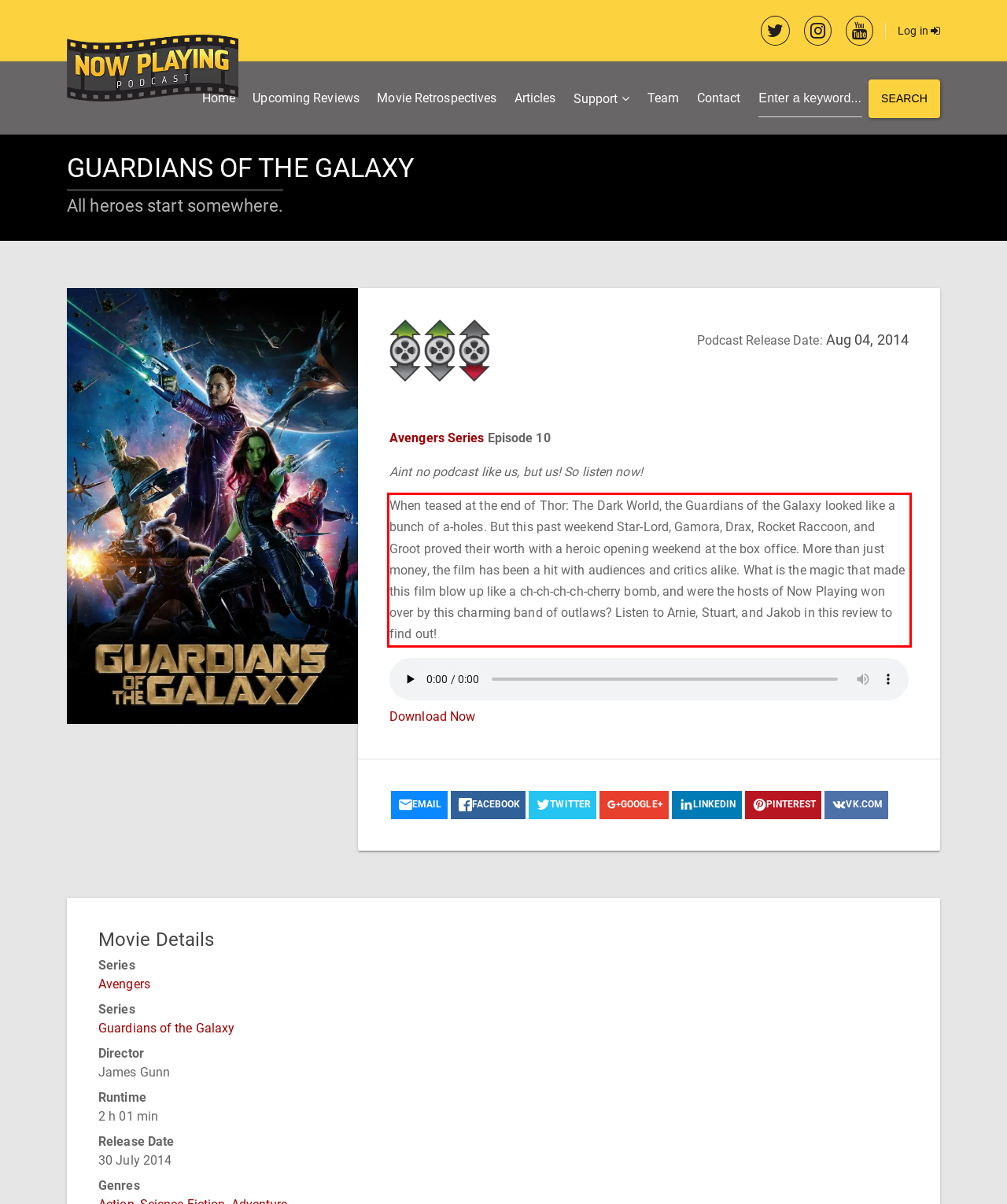Analyze the screenshot of a webpage where a red rectangle is bounding a UI element. Extract and generate the text content within this red bounding box.

When teased at the end of Thor: The Dark World, the Guardians of the Galaxy looked like a bunch of a-holes. But this past weekend Star-Lord, Gamora, Drax, Rocket Raccoon, and Groot proved their worth with a heroic opening weekend at the box office. More than just money, the film has been a hit with audiences and critics alike. What is the magic that made this film blow up like a ch-ch-ch-ch-cherry bomb, and were the hosts of Now Playing won over by this charming band of outlaws? Listen to Arnie, Stuart, and Jakob in this review to find out!